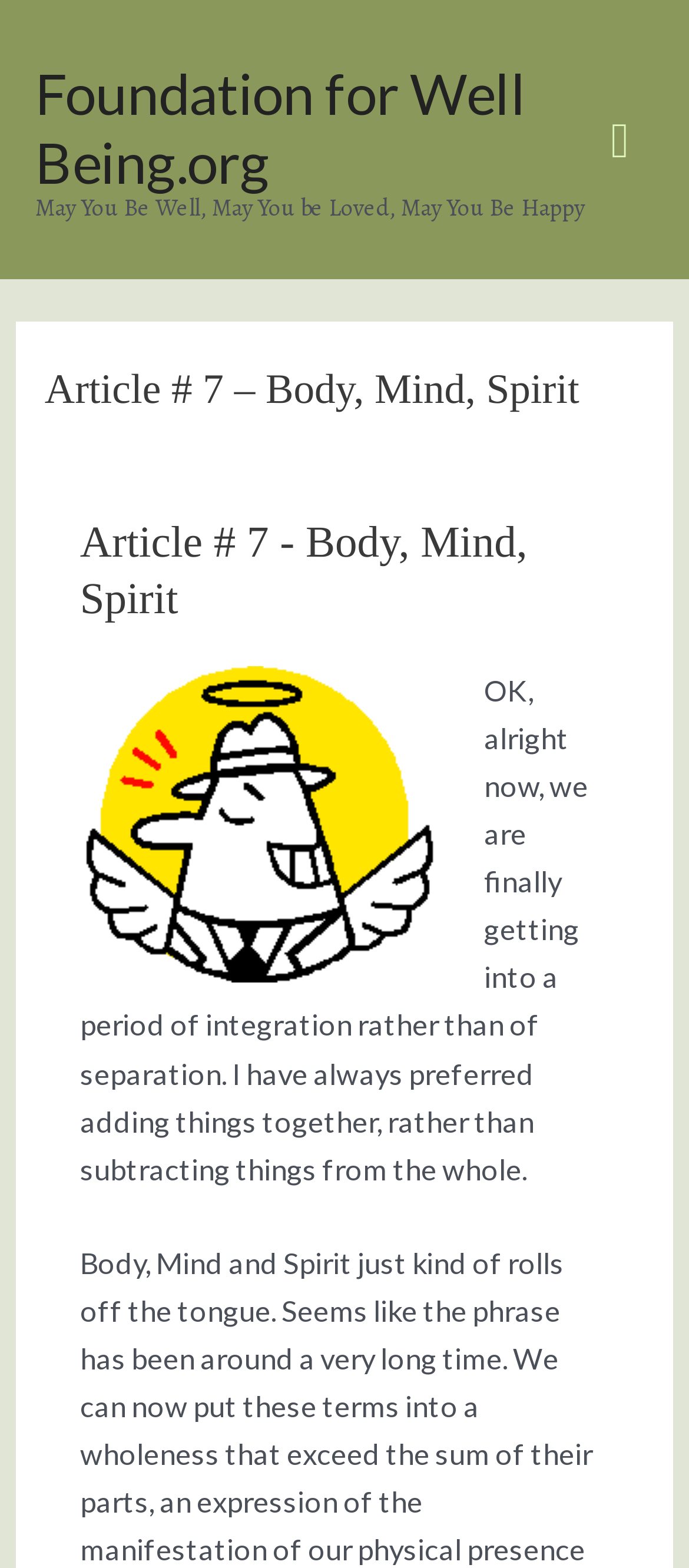Provide the bounding box coordinates of the UI element this sentence describes: "alt="IRC"".

None